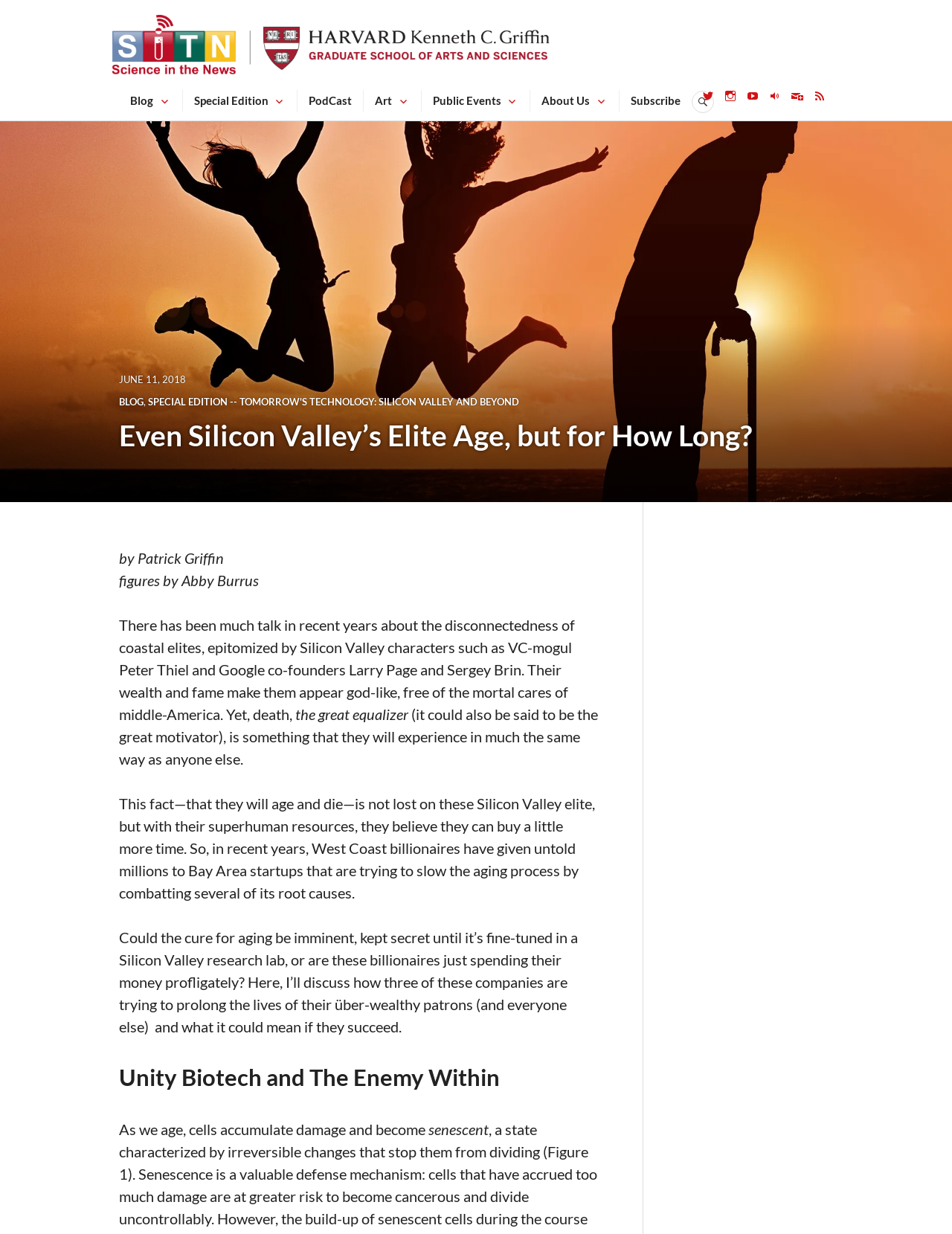Look at the image and give a detailed response to the following question: How many social media links are there?

I counted the number of social media links by looking at the link elements with the icons and text 'SITN Facebook Page', 'SITN Twitter Feed', 'SITN Instagram Page', 'SITN Lectures on YouTube', and 'SITN Podcast on SoundCloud', which are likely to be the social media links.